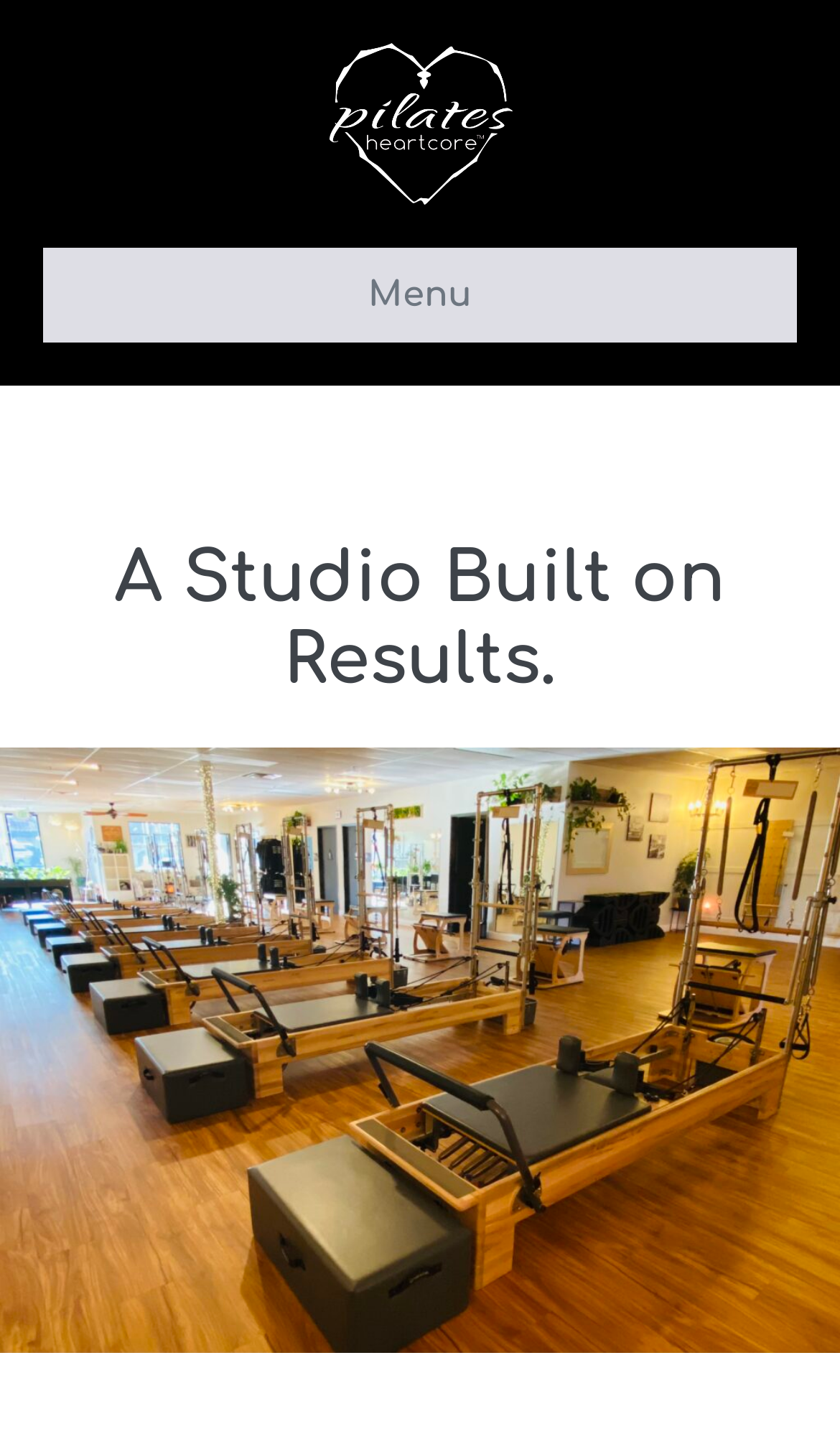What is the tone of the heading on the webpage?
Please provide a single word or phrase in response based on the screenshot.

Motivational